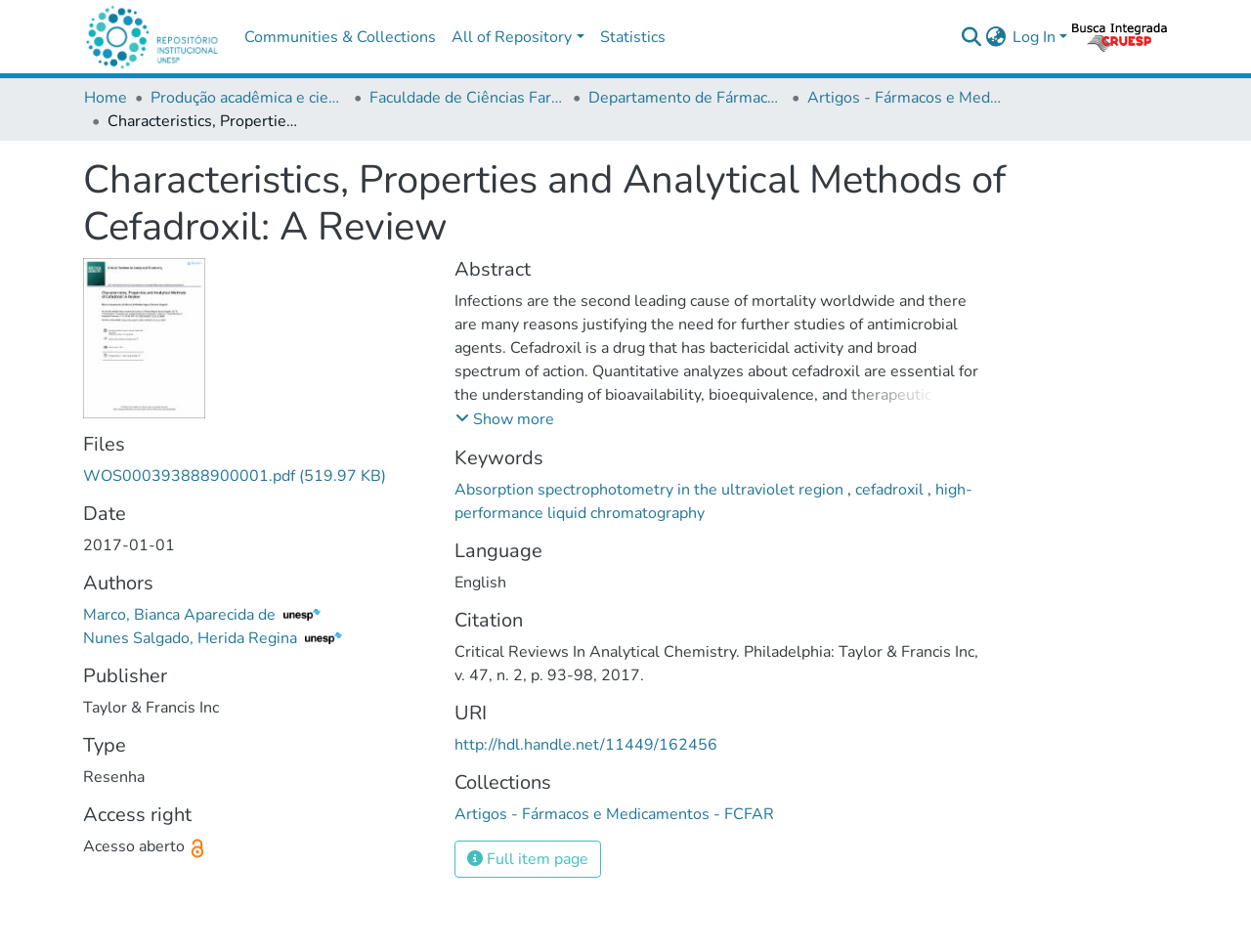Locate the bounding box coordinates of the clickable region to complete the following instruction: "Switch language."

[0.787, 0.027, 0.806, 0.051]